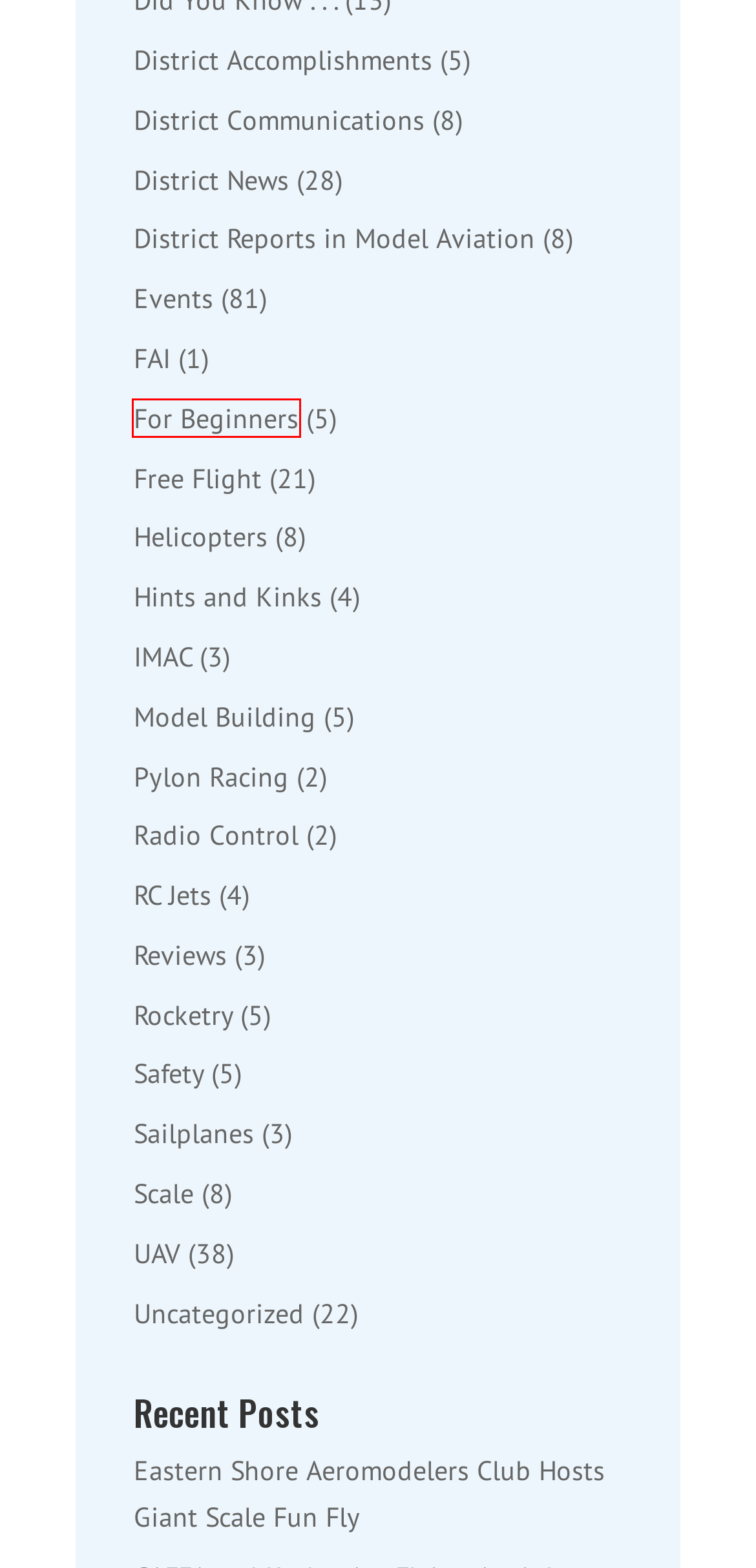You are given a screenshot of a webpage within which there is a red rectangle bounding box. Please choose the best webpage description that matches the new webpage after clicking the selected element in the bounding box. Here are the options:
A. For Beginners | AMA District IV
B. District News | AMA District IV
C. Rocketry | AMA District IV
D. Sailplanes | AMA District IV
E. IMAC | AMA District IV
F. District Accomplishments | AMA District IV
G. FAI | AMA District IV
H. District Communications | AMA District IV

A